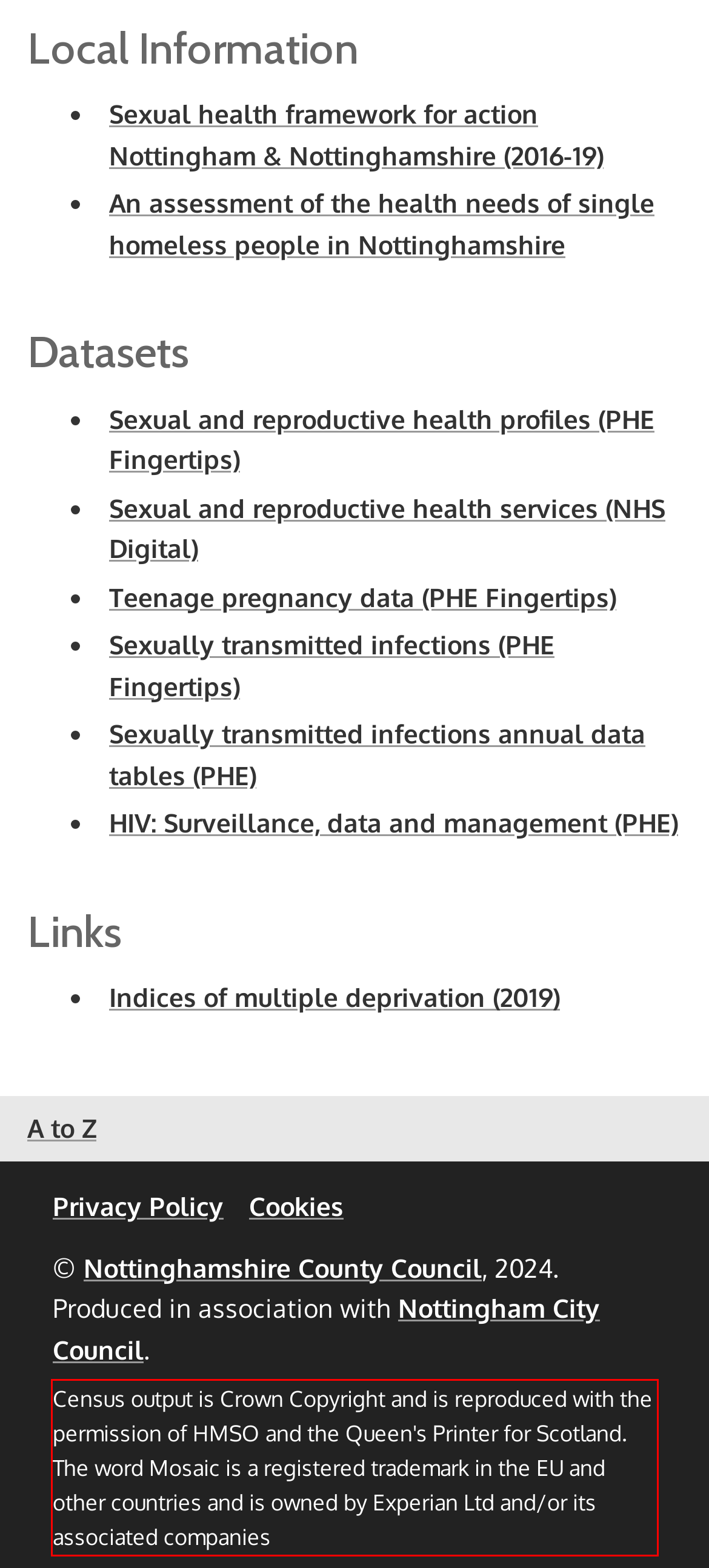Within the provided webpage screenshot, find the red rectangle bounding box and perform OCR to obtain the text content.

Census output is Crown Copyright and is reproduced with the permission of HMSO and the Queen's Printer for Scotland. The word Mosaic is a registered trademark in the EU and other countries and is owned by Experian Ltd and/or its associated companies